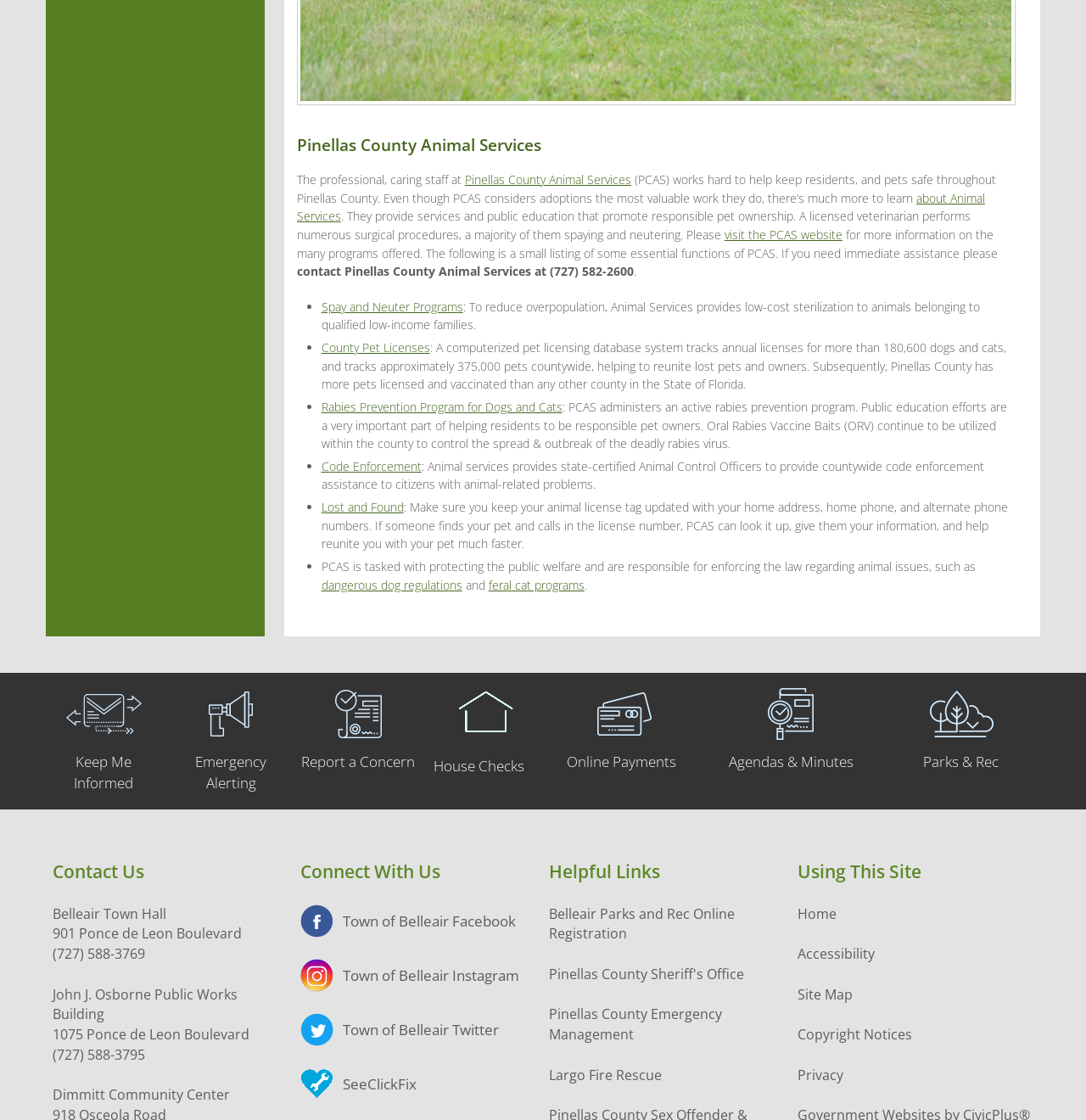Locate the bounding box coordinates of the element that needs to be clicked to carry out the instruction: "report a concern". The coordinates should be given as four float numbers ranging from 0 to 1, i.e., [left, top, right, bottom].

[0.277, 0.615, 0.383, 0.69]